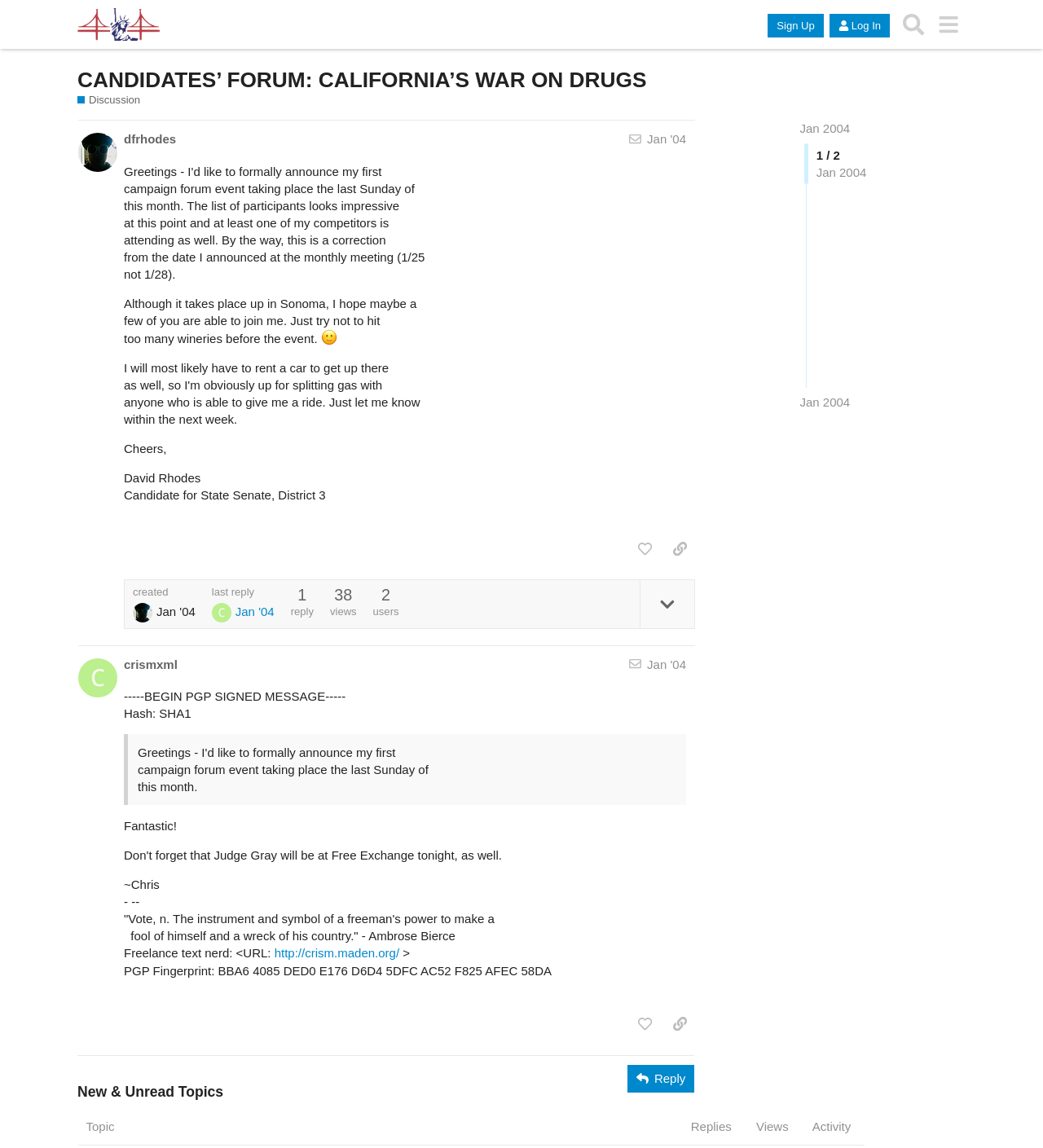Explain the webpage in detail, including its primary components.

This webpage appears to be a discussion forum, specifically a Libertarian Party of San Francisco forum. At the top, there is a header with a link to the Libertarian Party of San Francisco and a search button. Below that, there are buttons for signing up, logging in, and accessing a menu.

The main content of the page is divided into two posts, each with a heading indicating the author and the date of the post. The first post is from "dfrhodes" and discusses an upcoming campaign forum event. The text is quite lengthy and includes details about the event, as well as a request for a ride to the event. There are also several buttons below the post, including "like this post," "share a link to this post," and "expand topic details."

The second post is from "crismxml" and appears to be a response to the first post. It includes a quote from Ambrose Bierce and a link to the author's website. Below this post, there are similar buttons to the first post.

At the bottom of the page, there is a button to reply to the posts and a heading that says "New & Unread Topics." Below that, there is a table with columns for topic, replies, views, and activity, but it appears to be empty.

Throughout the page, there are several images, including a Libertarian Party of San Francisco logo and a smiley face emoticon.